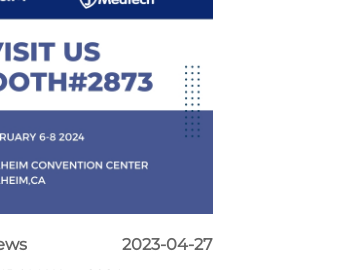Where is the Anaheim Convention Center located?
Look at the image and answer the question using a single word or phrase.

Anaheim, California